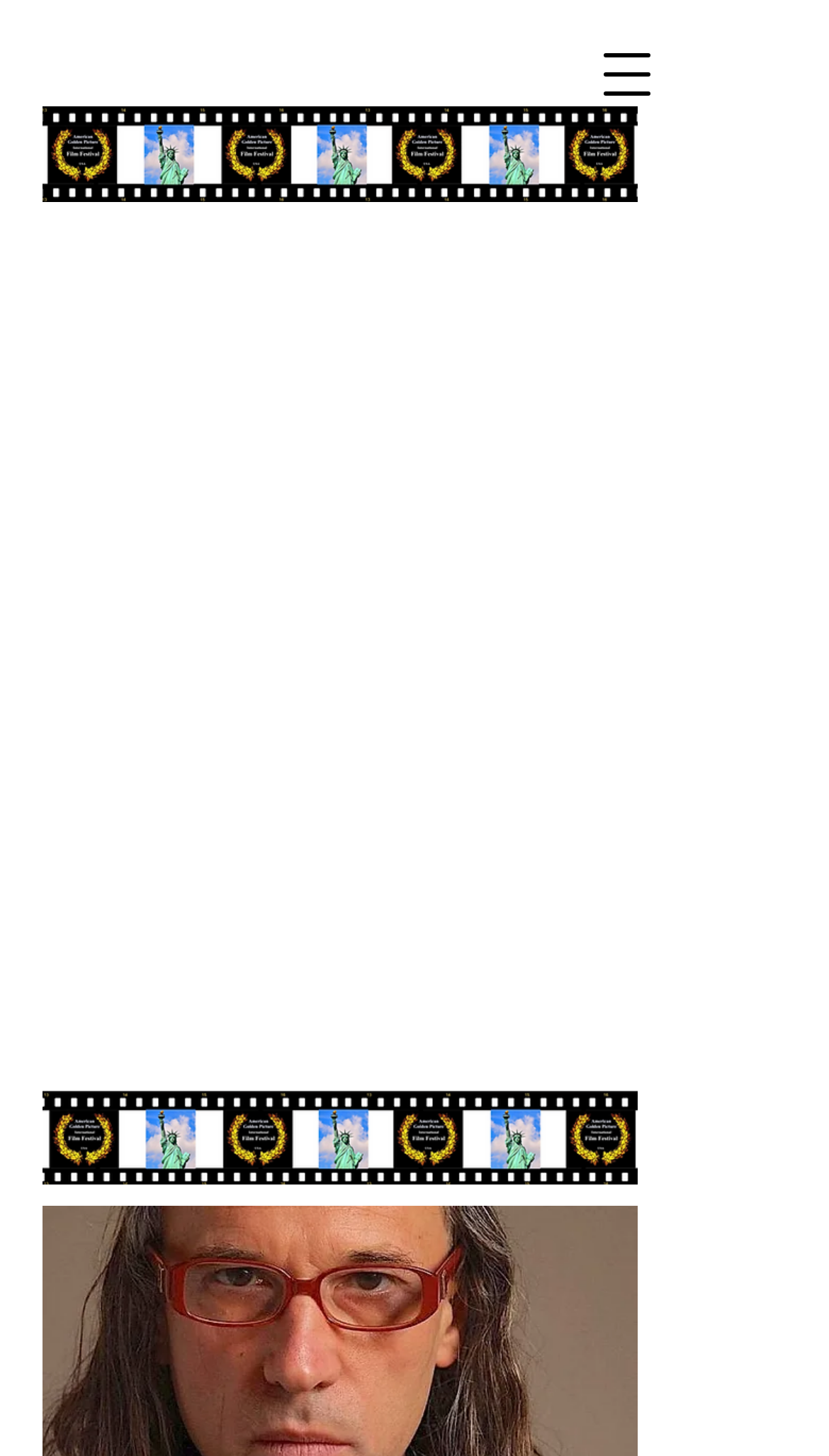Determine the primary headline of the webpage.

As a filmmaker, please introduce yourself and let us know why you became a filmmaker?